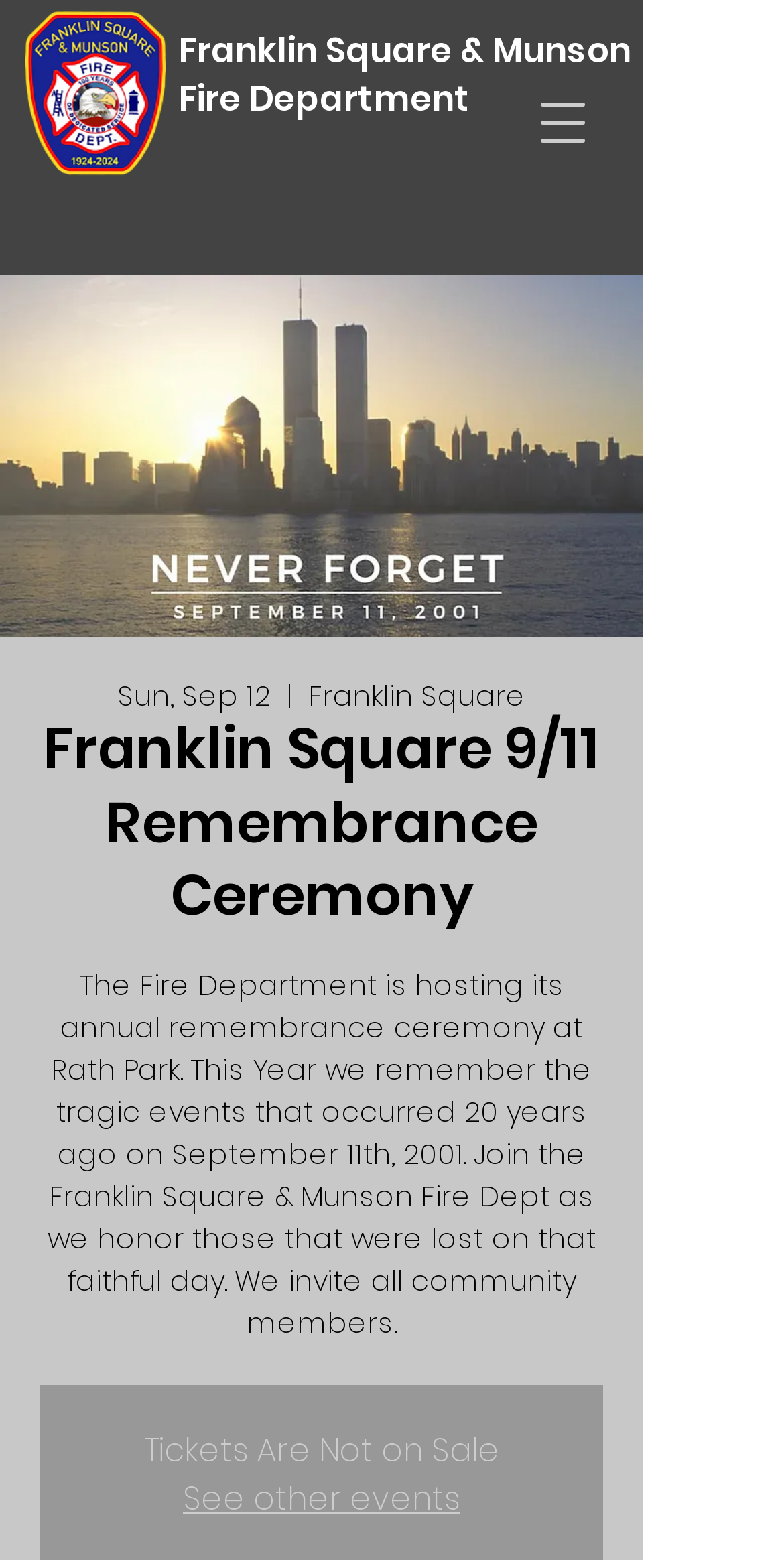Provide your answer in a single word or phrase: 
What is the date of the remembrance ceremony?

Sun, Sep 12